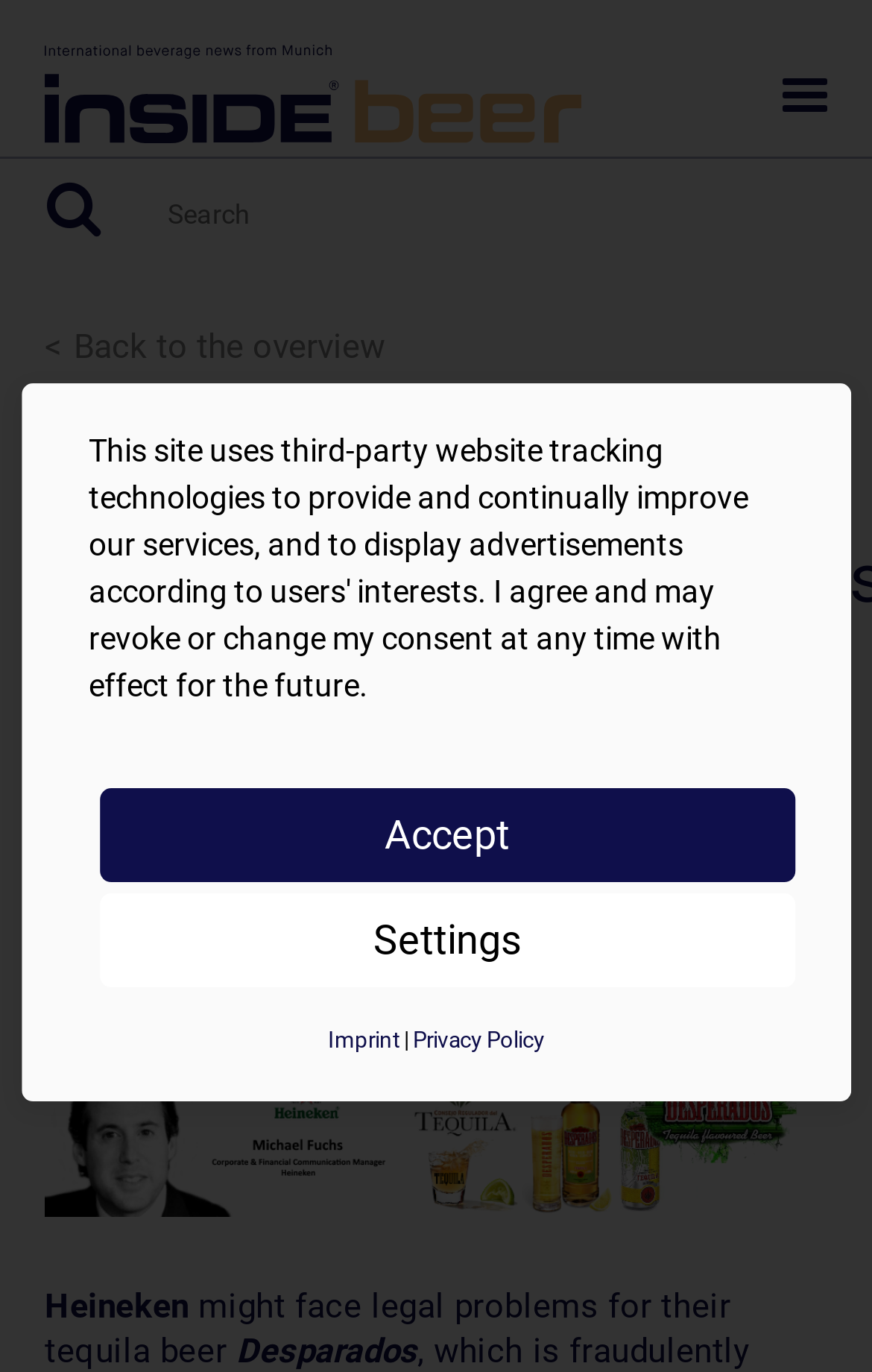Determine the bounding box coordinates for the element that should be clicked to follow this instruction: "Search for something". The coordinates should be given as four float numbers between 0 and 1, in the format [left, top, right, bottom].

[0.0, 0.116, 1.0, 0.197]